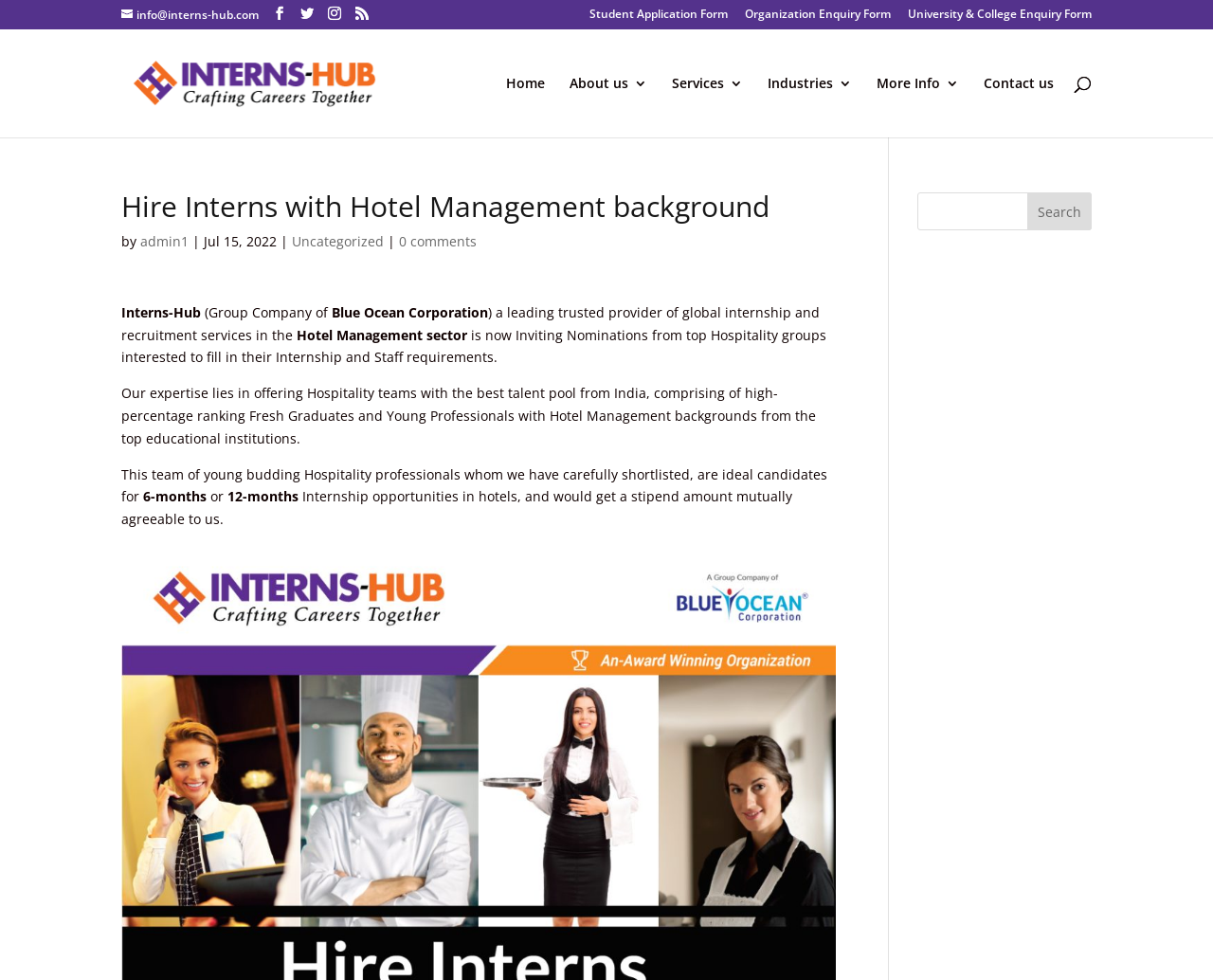What is the purpose of the webpage?
Please provide a single word or phrase in response based on the screenshot.

Hire interns with Hotel Management background